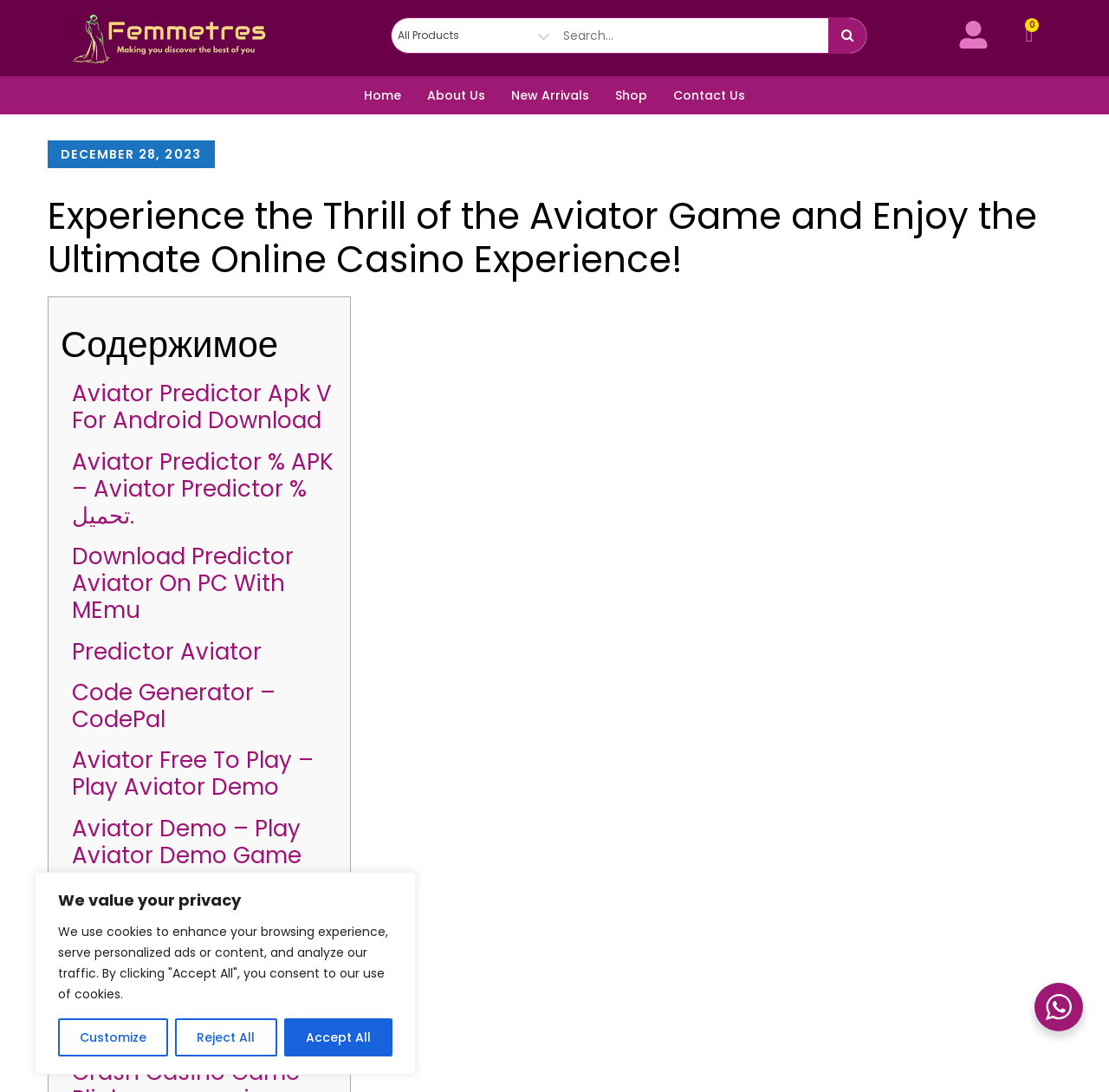Based on the image, give a detailed response to the question: How many links are there in the main navigation menu?

I looked at the link elements in the main navigation menu and counted them. There are 5 links in the main navigation menu, namely 'Home', 'About Us', 'New Arrivals', 'Shop', and 'Contact Us'.